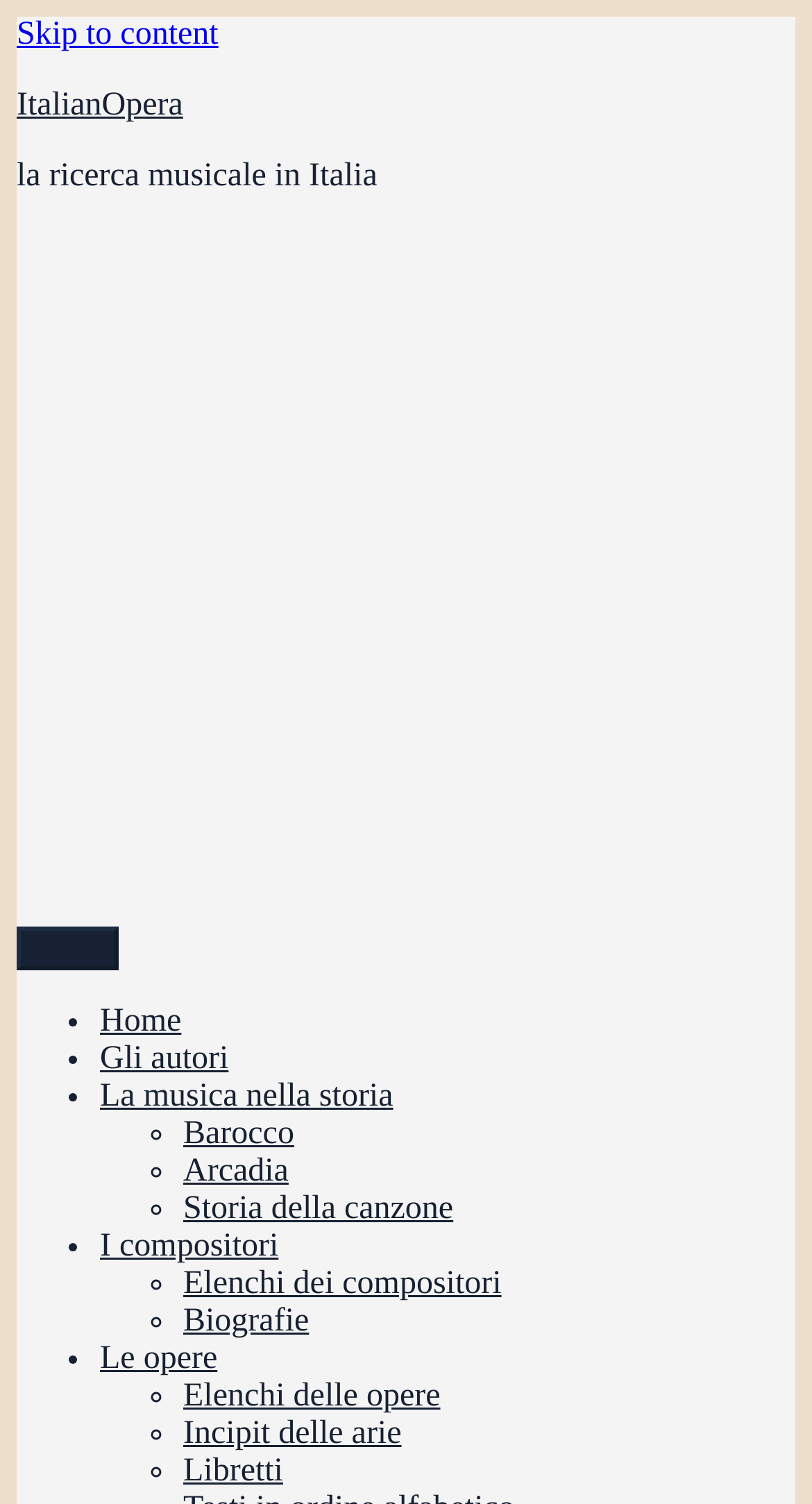Please give a succinct answer using a single word or phrase:
What is the purpose of the button at the top right corner?

Menu